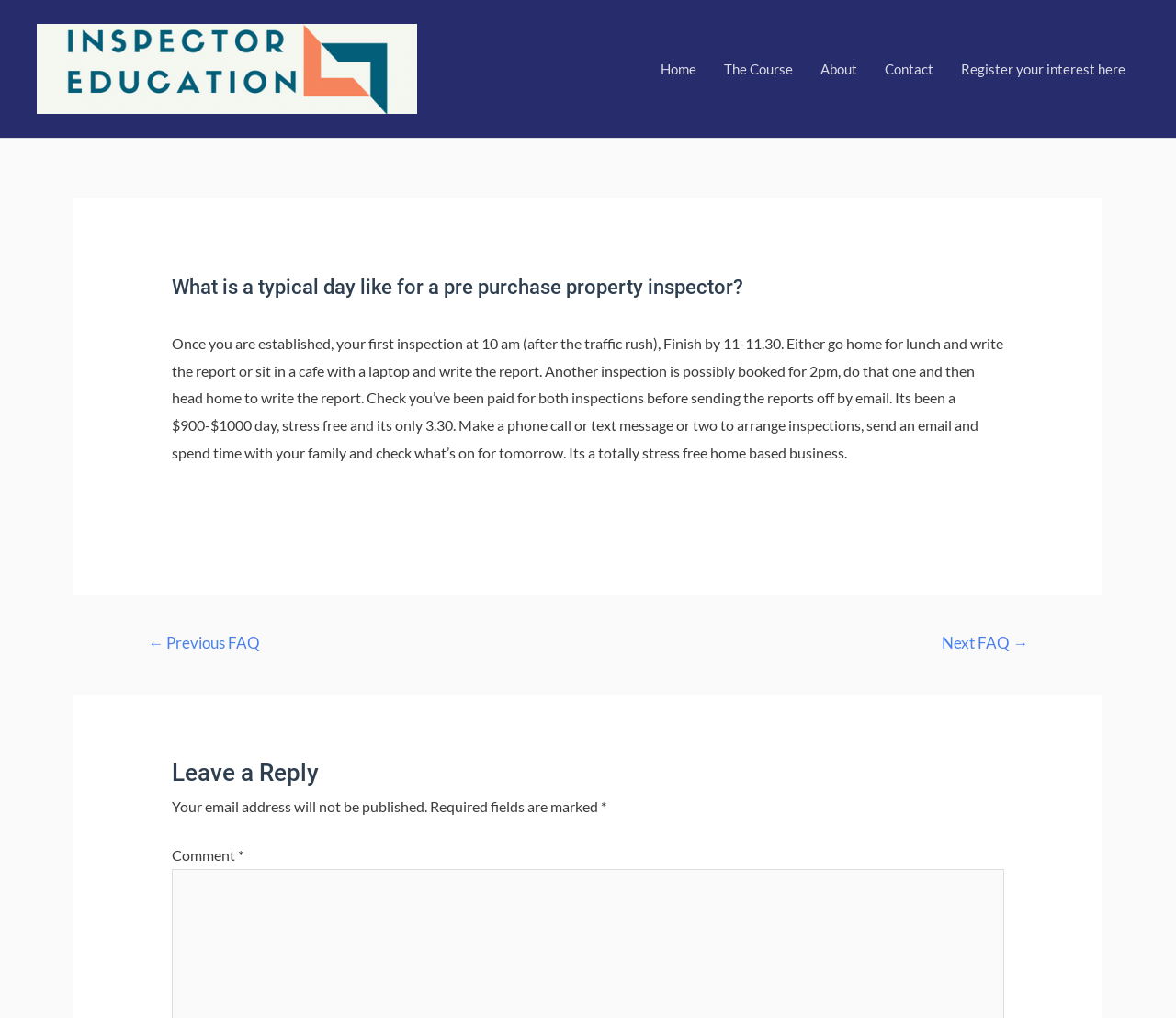Please identify the bounding box coordinates of the element's region that should be clicked to execute the following instruction: "Click on the 'HOME' link". The bounding box coordinates must be four float numbers between 0 and 1, i.e., [left, top, right, bottom].

None